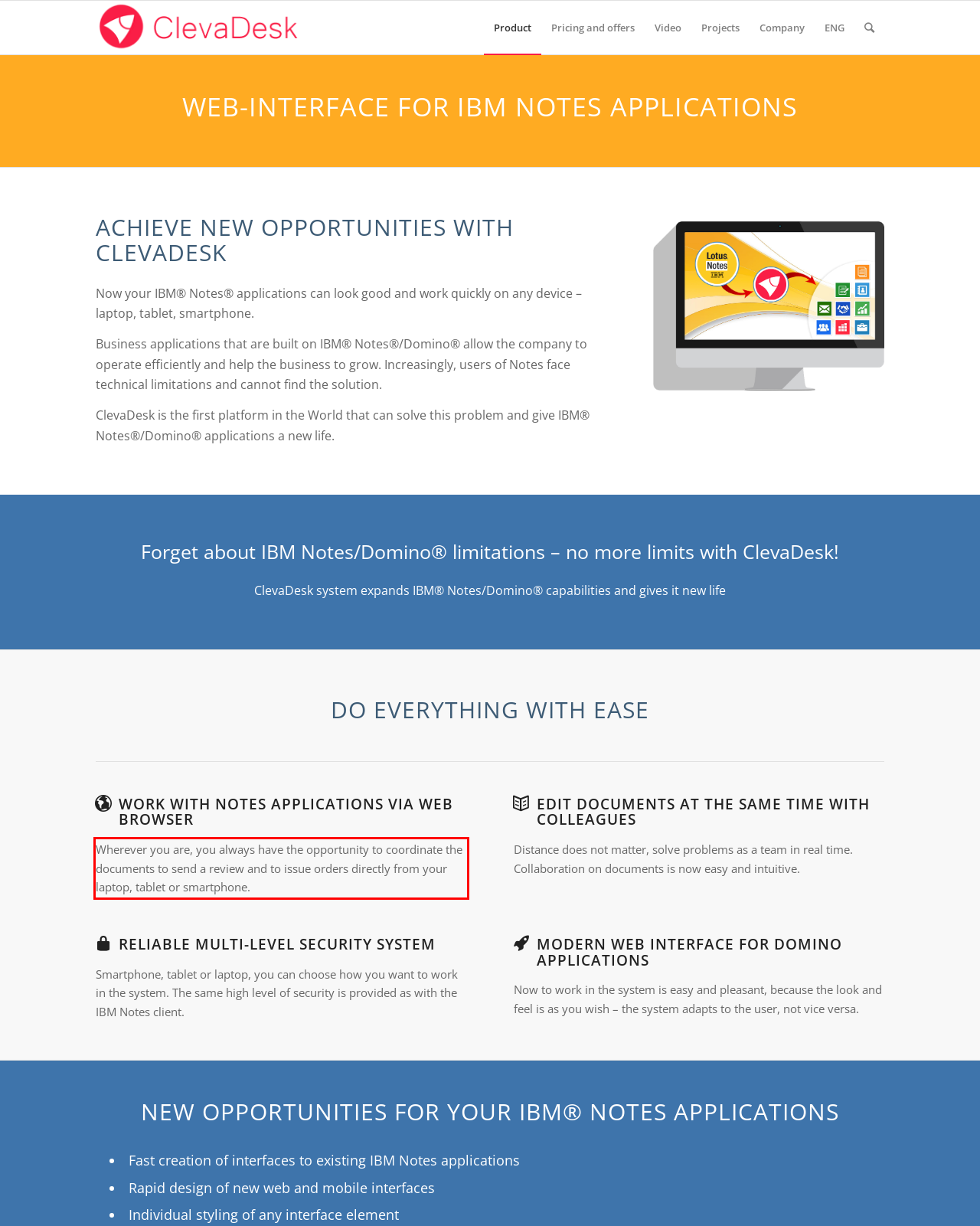Using the provided webpage screenshot, recognize the text content in the area marked by the red bounding box.

Wherever you are, you always have the opportunity to coordinate the documents to send a review and to issue orders directly from your laptop, tablet or smartphone.